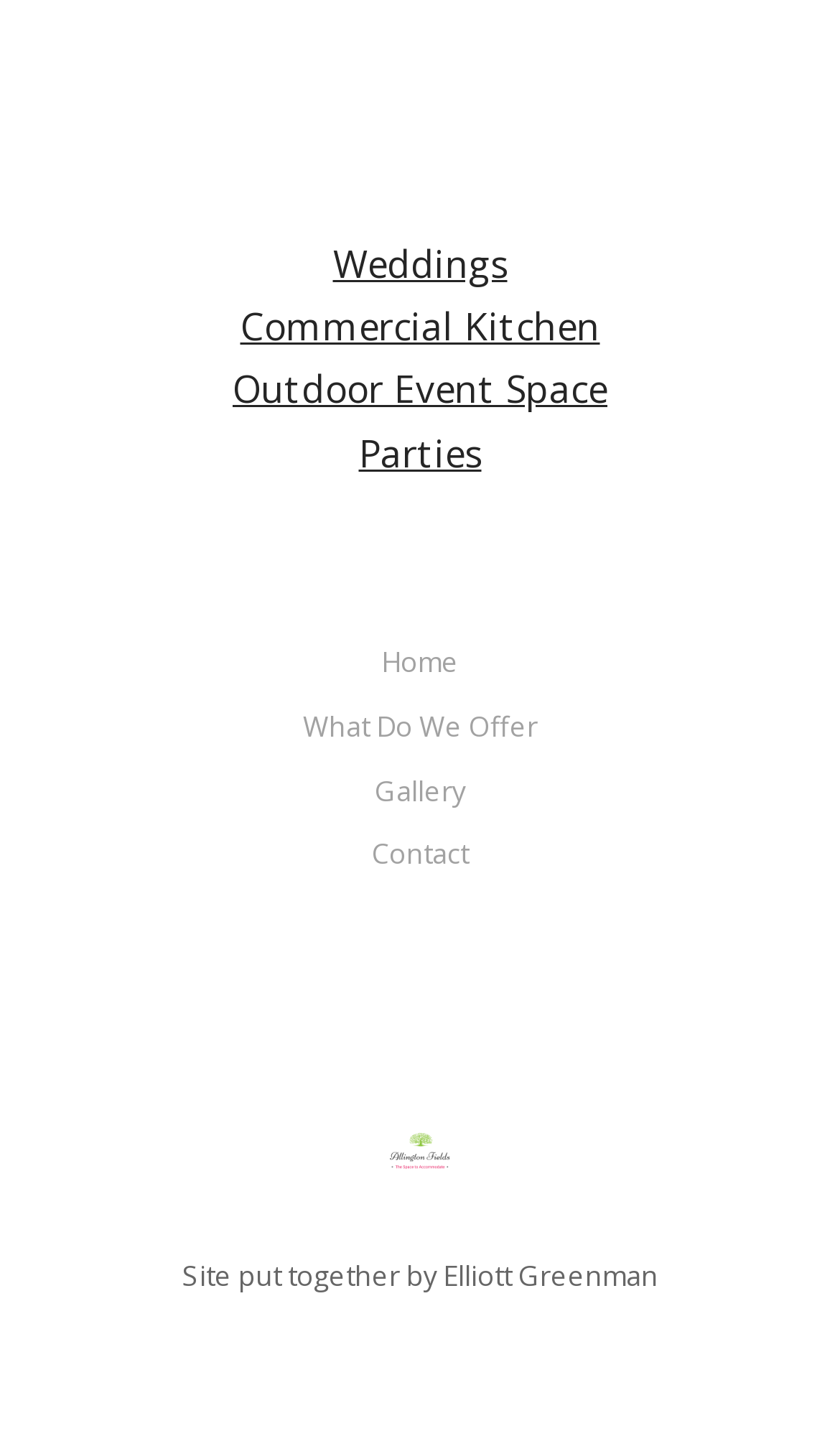Please find the bounding box coordinates of the clickable region needed to complete the following instruction: "Go to Parties". The bounding box coordinates must consist of four float numbers between 0 and 1, i.e., [left, top, right, bottom].

[0.427, 0.297, 0.573, 0.333]